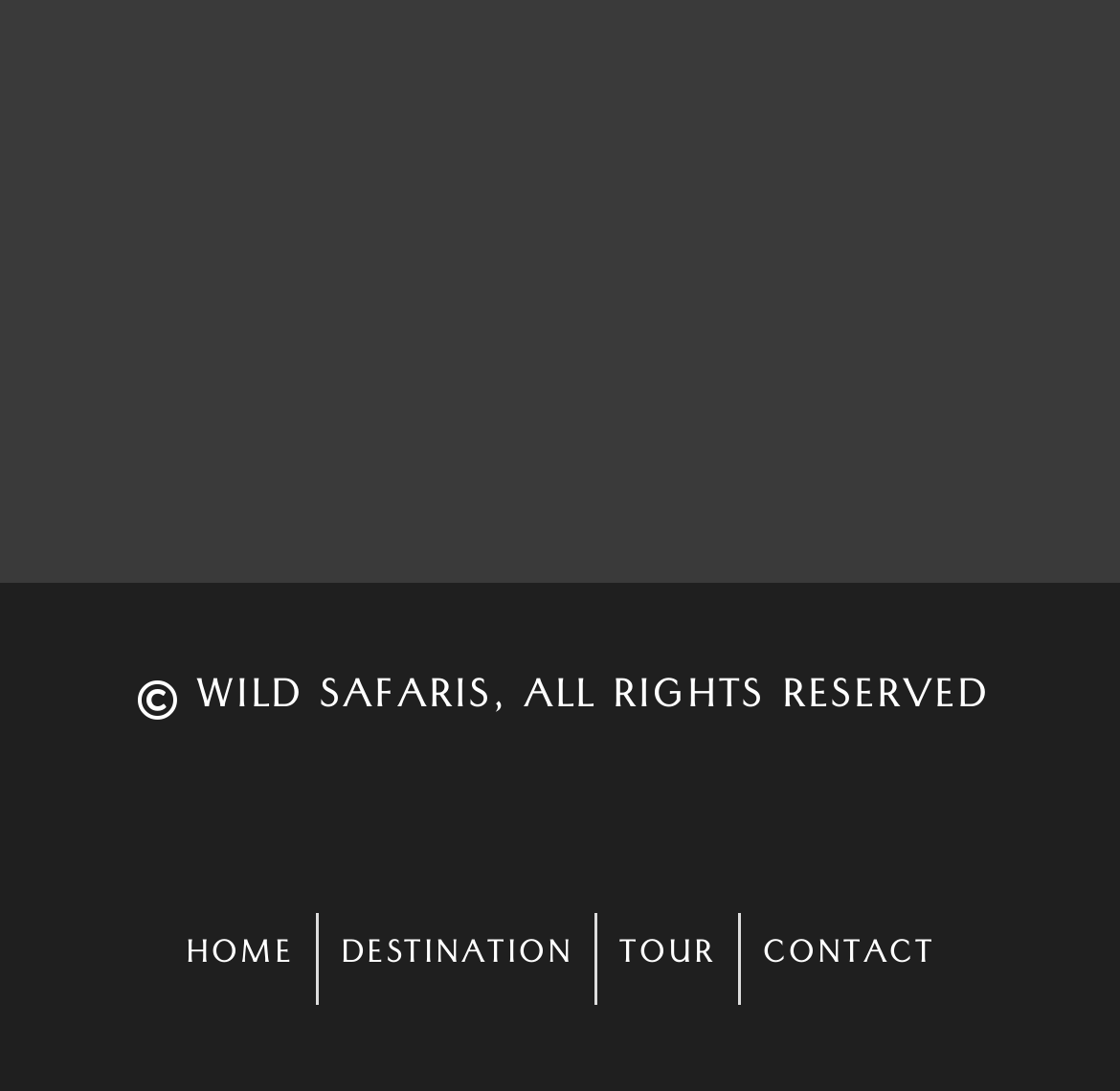What is the last navigation link?
Utilize the image to construct a detailed and well-explained answer.

I looked at the navigation menu and found that the last link is 'CONTACT', which is likely to lead to a page where users can get in touch with the website owners or find contact information.